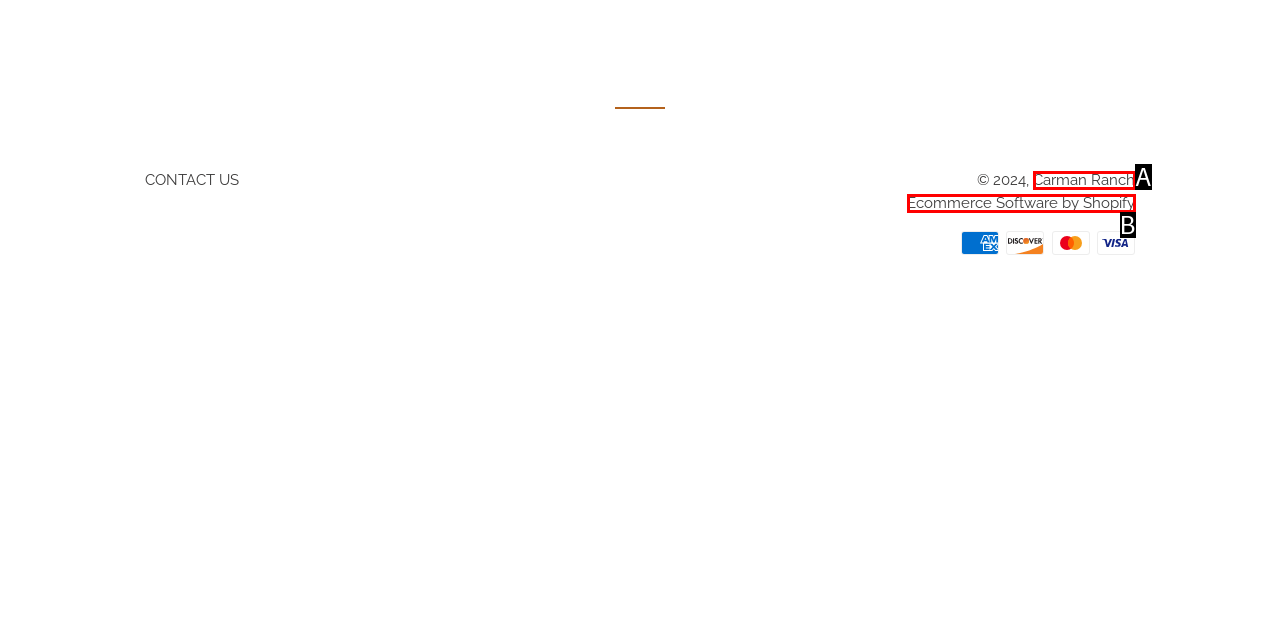Match the element description to one of the options: Ecommerce Software by Shopify
Respond with the corresponding option's letter.

B